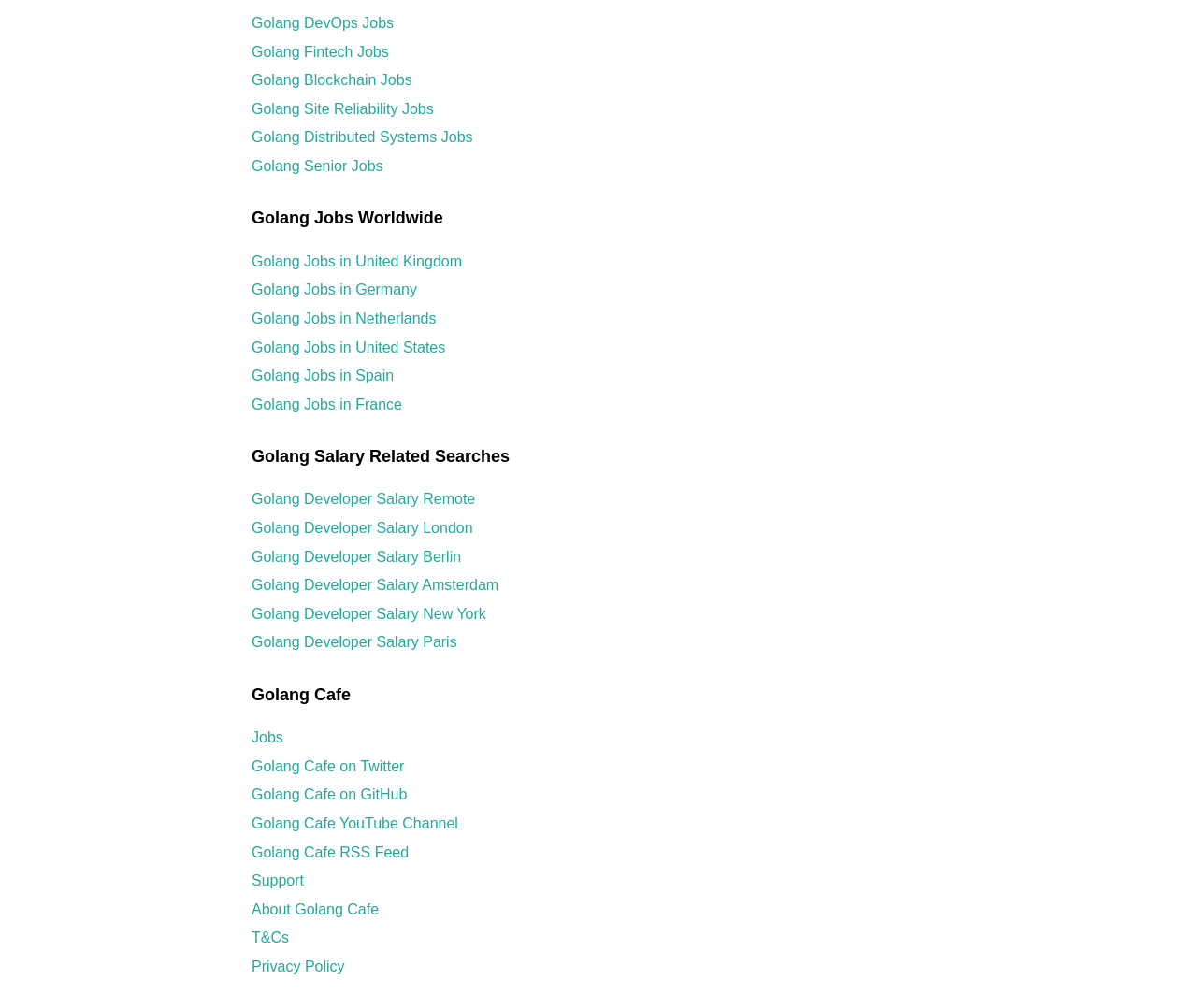Answer the question below with a single word or a brief phrase: 
What is Golang Cafe?

A community or platform